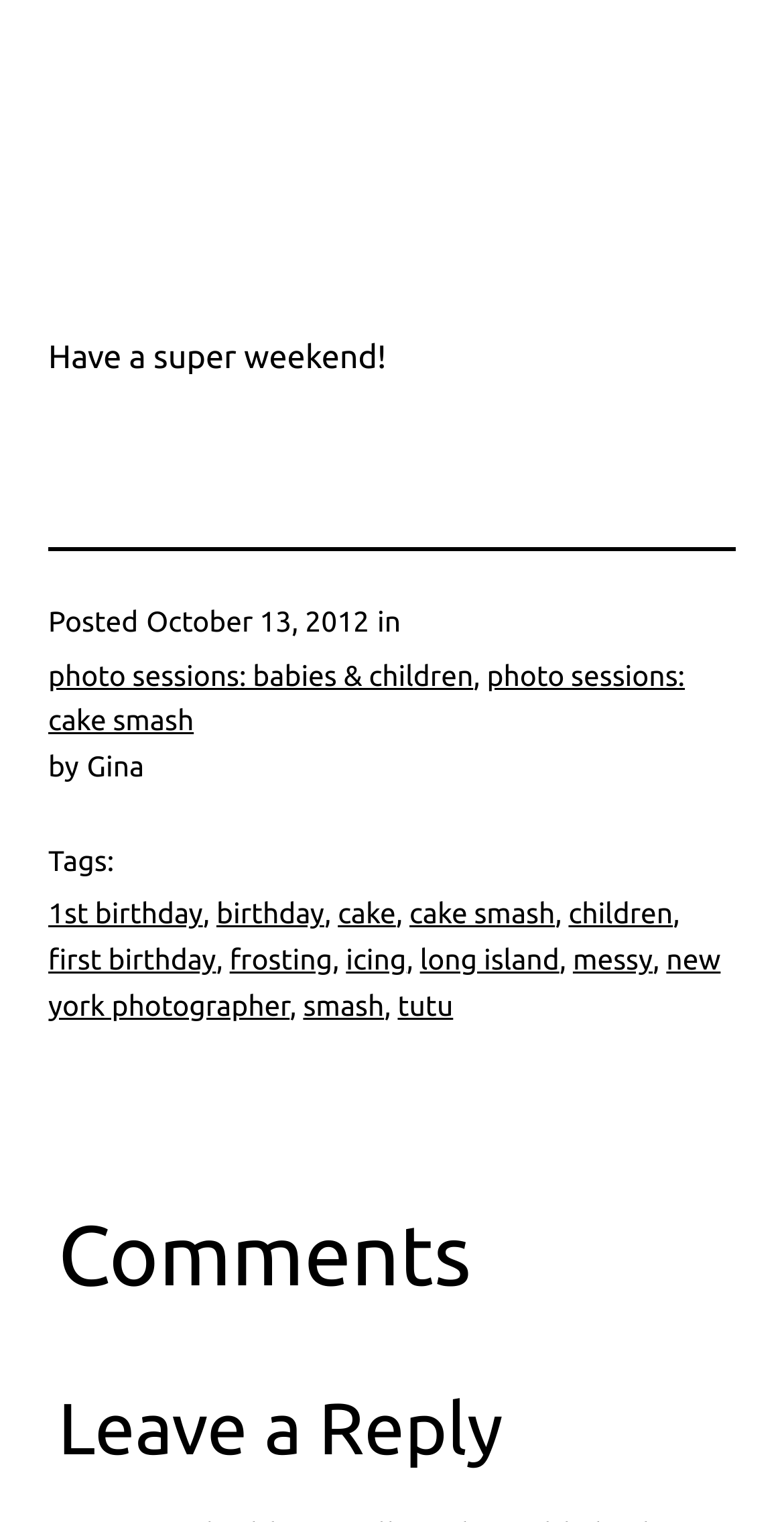Please locate the UI element described by "photo sessions: babies & children" and provide its bounding box coordinates.

[0.062, 0.433, 0.604, 0.454]